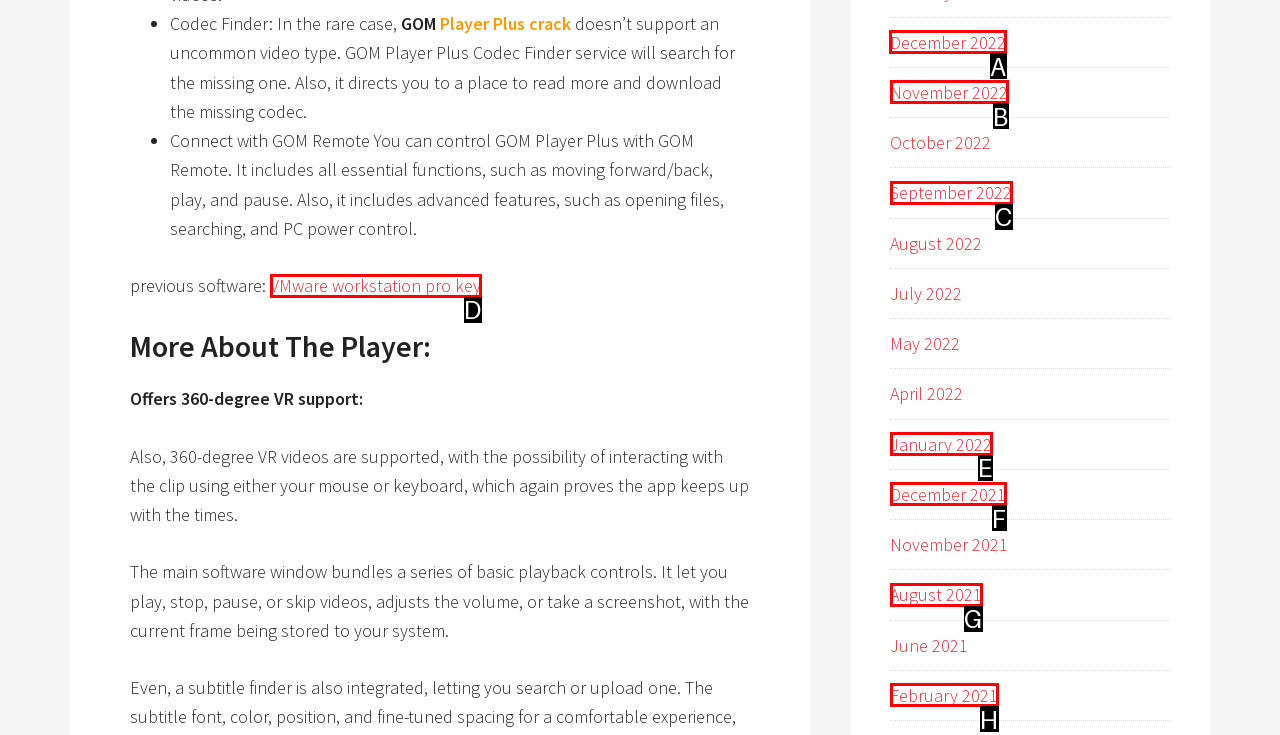Given the instruction: Visit 'December 2022', which HTML element should you click on?
Answer with the letter that corresponds to the correct option from the choices available.

A